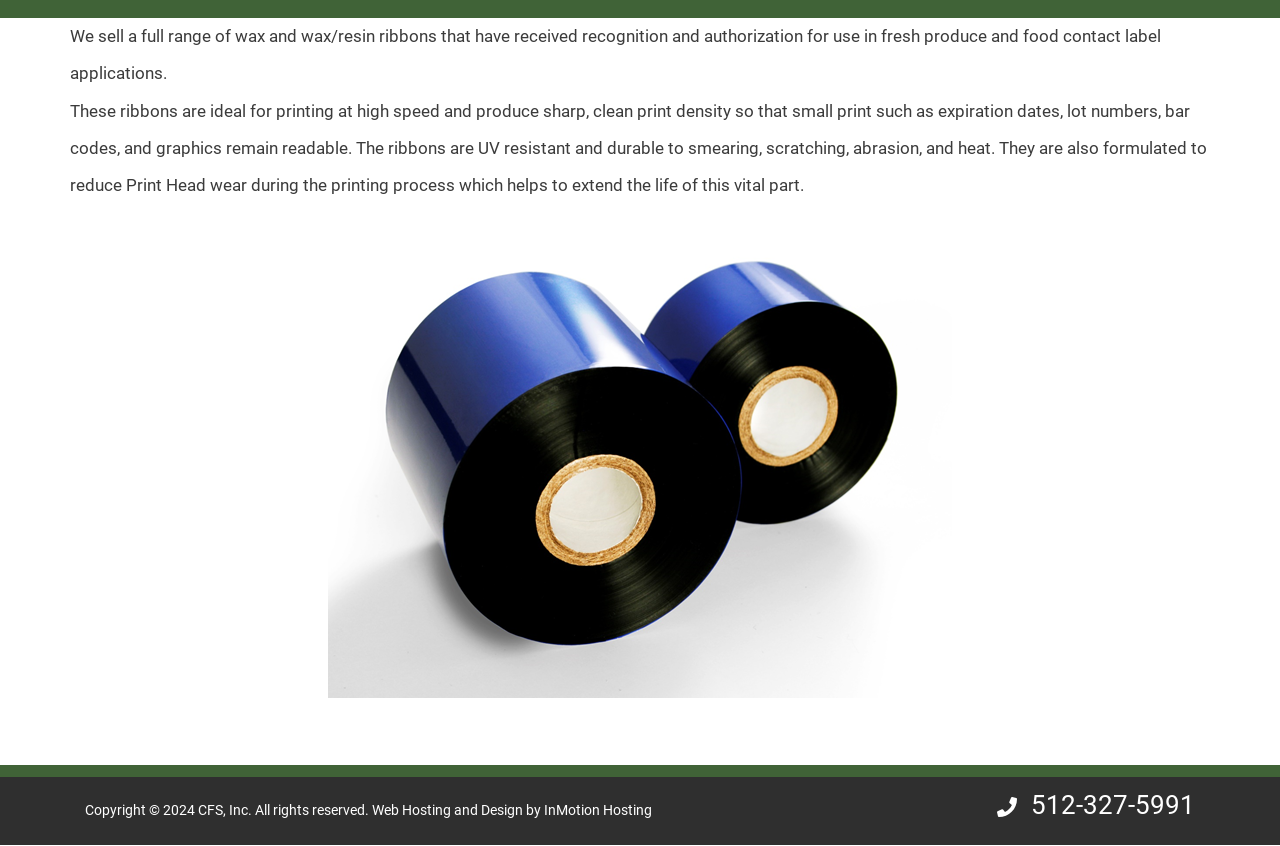What is the purpose of the ribbons?
Please craft a detailed and exhaustive response to the question.

The StaticText element mentions 'printing at high speed' and 'expiration dates, lot numbers, bar codes, and graphics', indicating that the ribbons are used for printing labels.